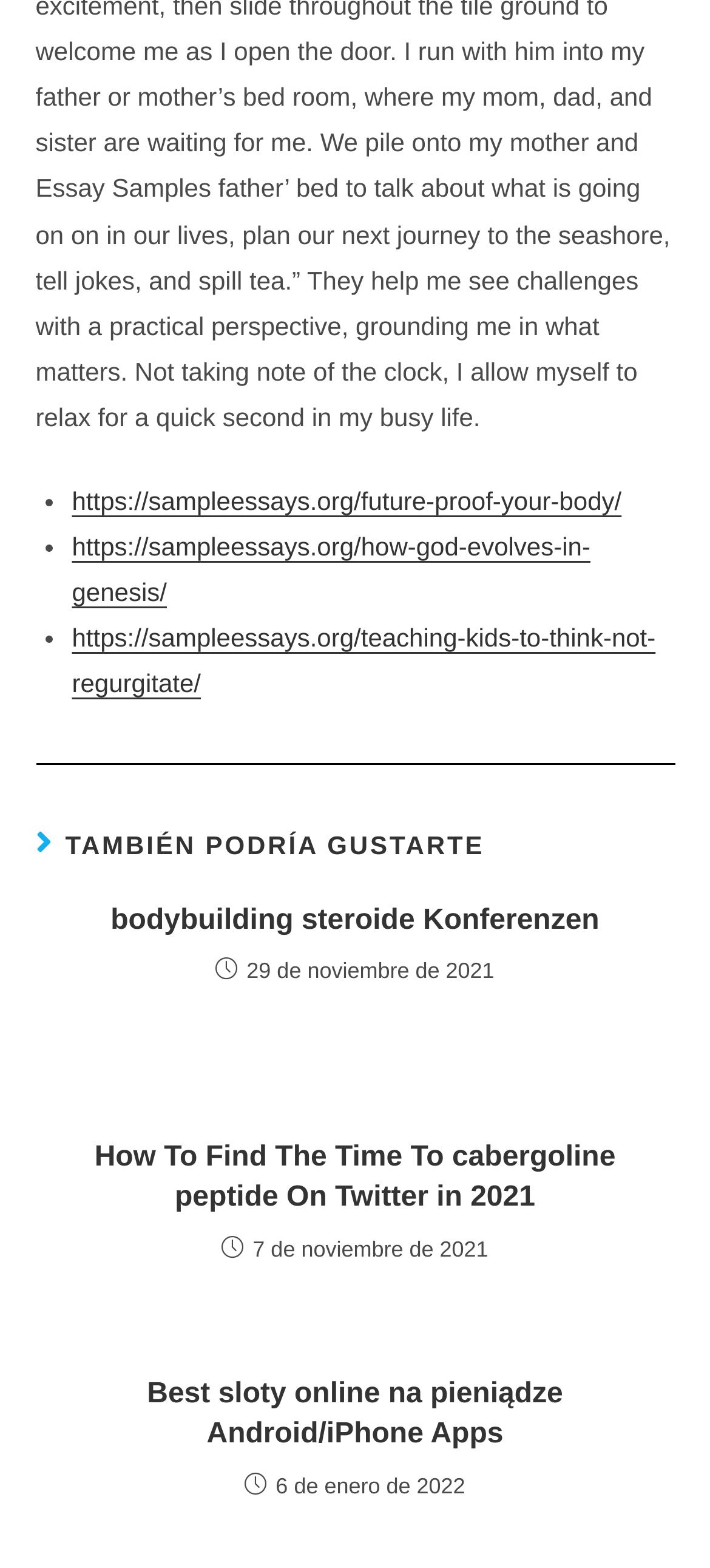Given the element description, predict the bounding box coordinates in the format (top-left x, top-left y, bottom-right x, bottom-right y). Make sure all values are between 0 and 1. Here is the element description: bodybuilding steroide Konferenzen

[0.081, 0.575, 0.919, 0.601]